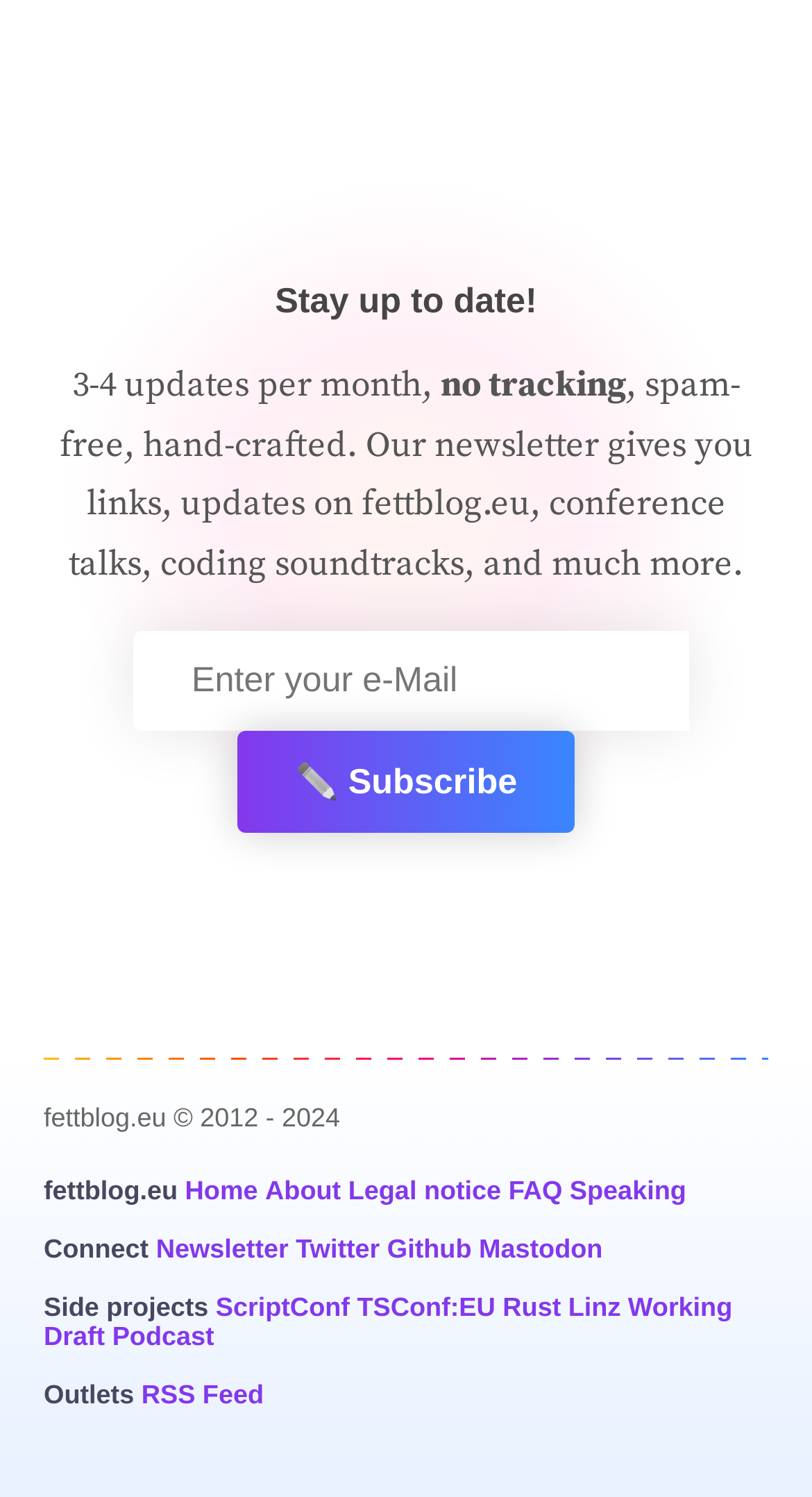Analyze the image and deliver a detailed answer to the question: How many links are in the 'Side projects' section?

The 'Side projects' section contains three links: 'ScriptConf', 'TSConf:EU', and 'Rust Linz'. These links can be found by examining the text 'Side projects' and the links that follow it.